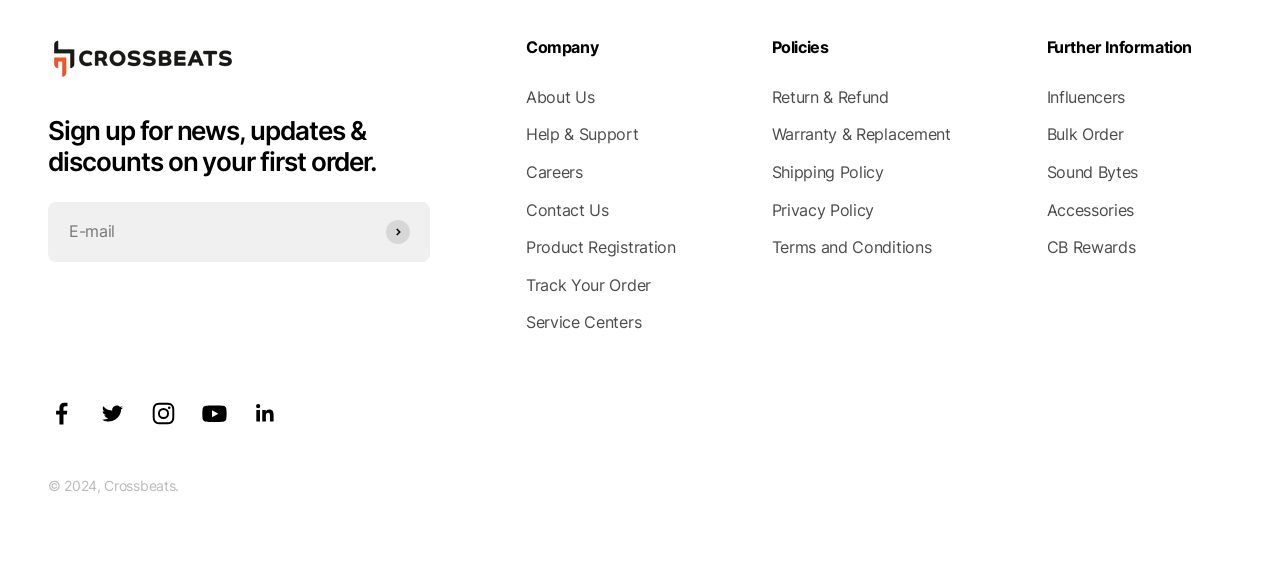What is the purpose of the textbox?
Provide a one-word or short-phrase answer based on the image.

Enter email